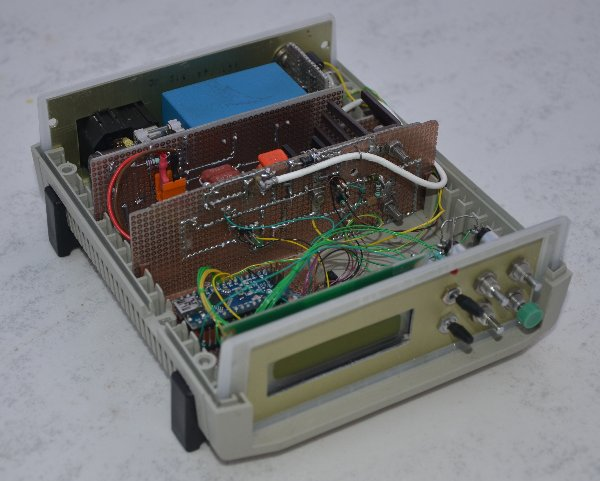What is the color of the prominent button on the controller?
Refer to the image and provide a one-word or short phrase answer.

Green